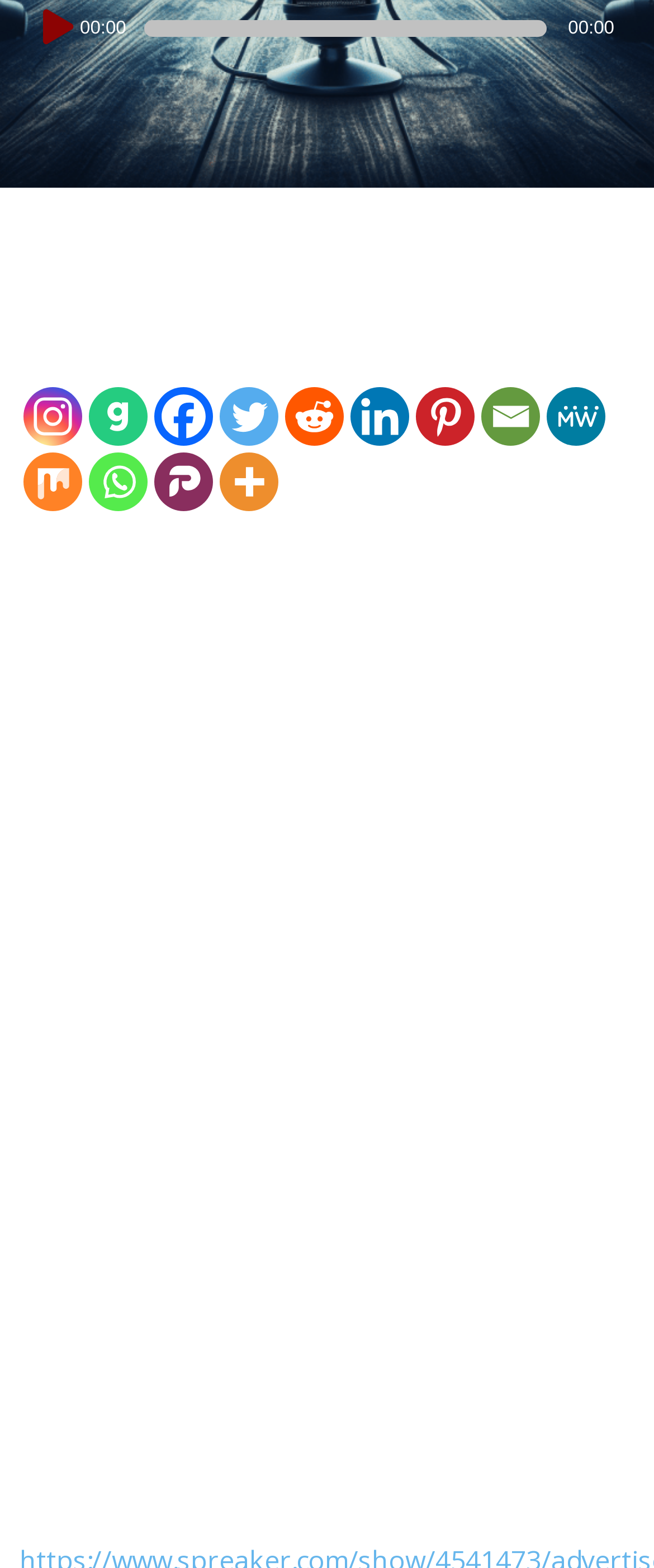Based on the element description title="More", identify the bounding box coordinates for the UI element. The coordinates should be in the format (top-left x, top-left y, bottom-right x, bottom-right y) and within the 0 to 1 range.

[0.335, 0.288, 0.425, 0.326]